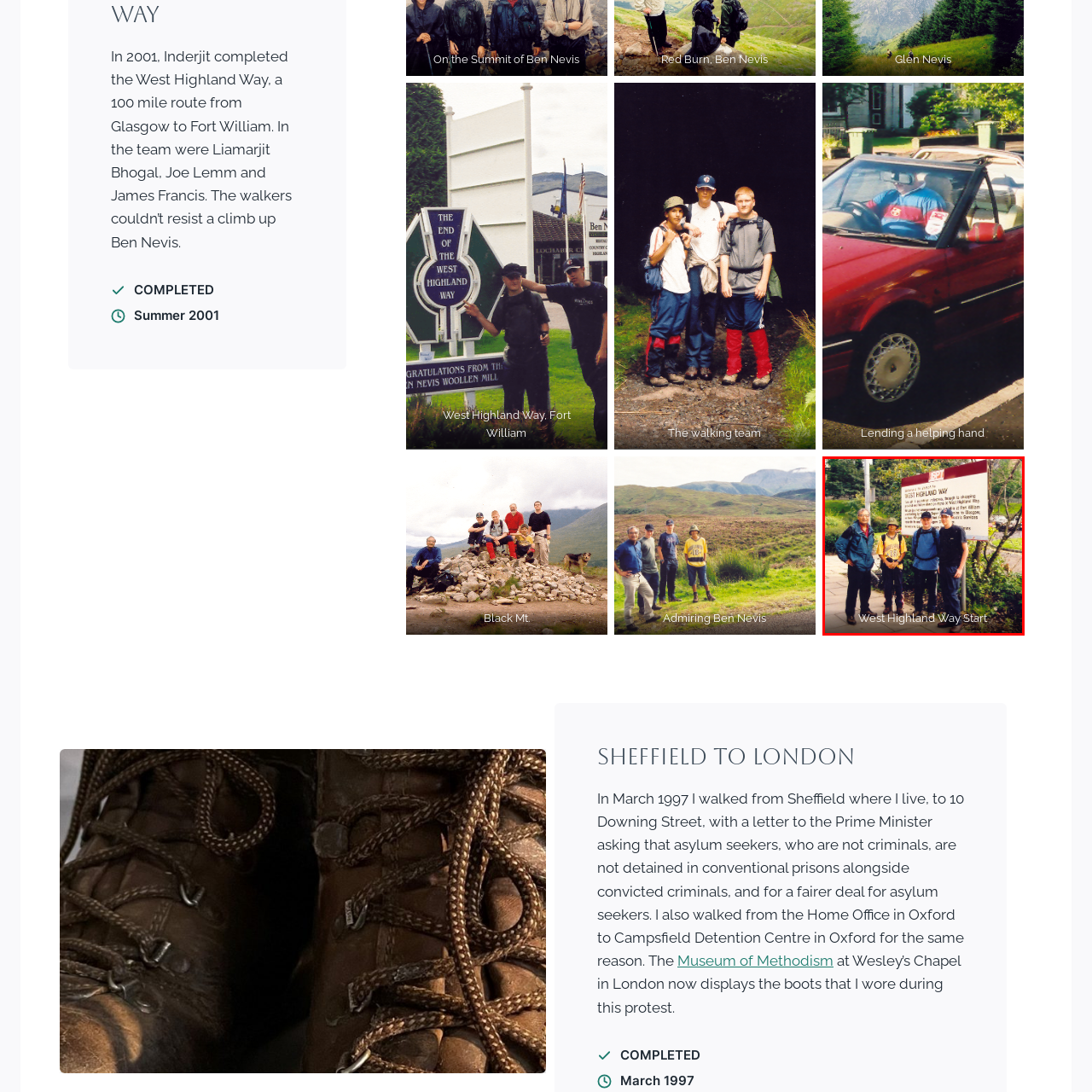Offer a detailed explanation of the image encased within the red boundary.

The image captures the beginning of the West Highland Way, a famous walking route in Scotland that stretches approximately 100 miles from Glasgow to Fort William. In the photo, four individuals stand proudly at the trail's starting point, just in front of a large sign that reads "West Highland Way." Each walker is dressed appropriately for the hike, showcasing a mix of outdoor gear. The lush greenery around them hints at the natural beauty that awaits along the trail. This moment signifies the commencement of an adventure filled with scenic views and physical challenges as they embark on their journey through the picturesque landscapes of the Scottish Highlands.